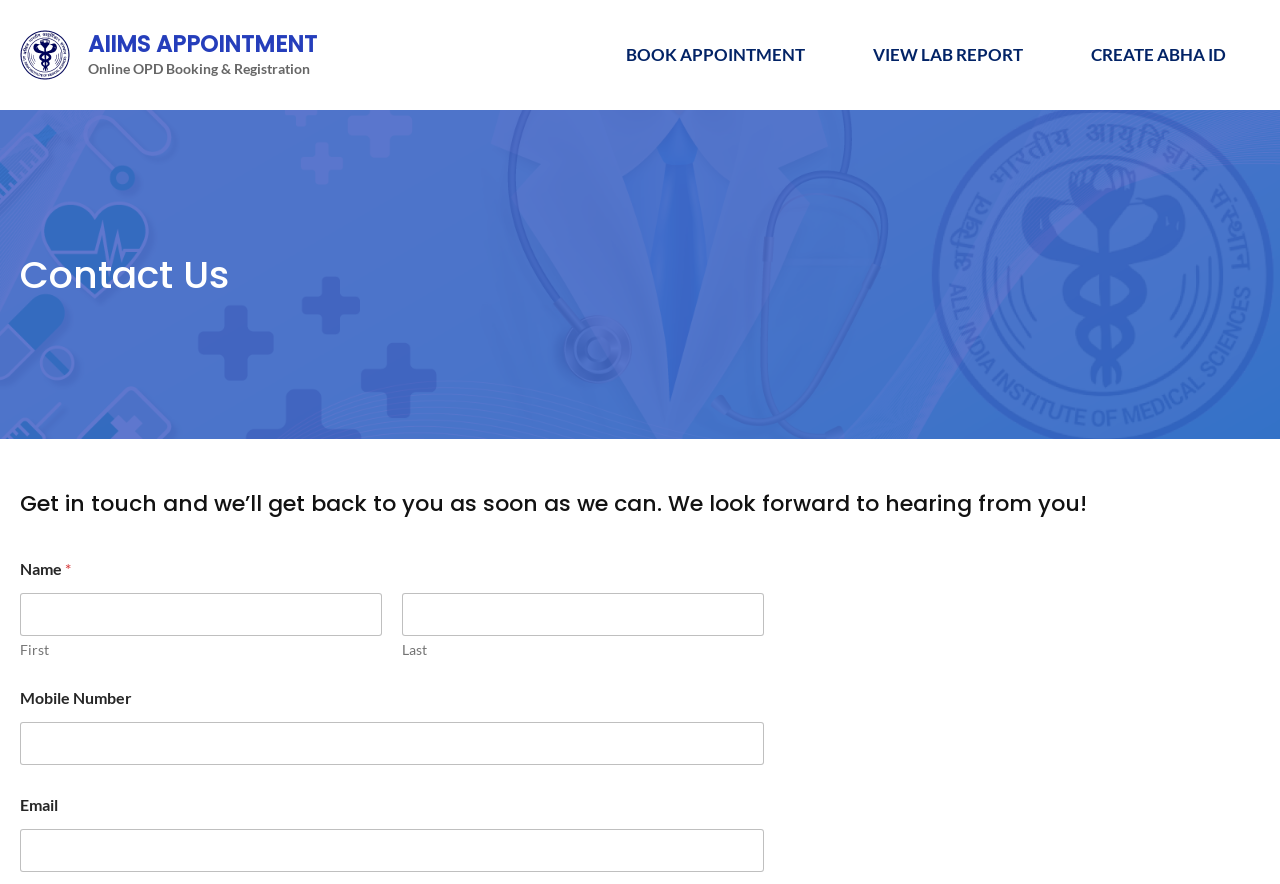What is the text of the heading that describes the purpose of the contact form?
Provide a concise answer using a single word or phrase based on the image.

Get in touch and we’ll get back to you as soon as we can. We look forward to hearing from you!